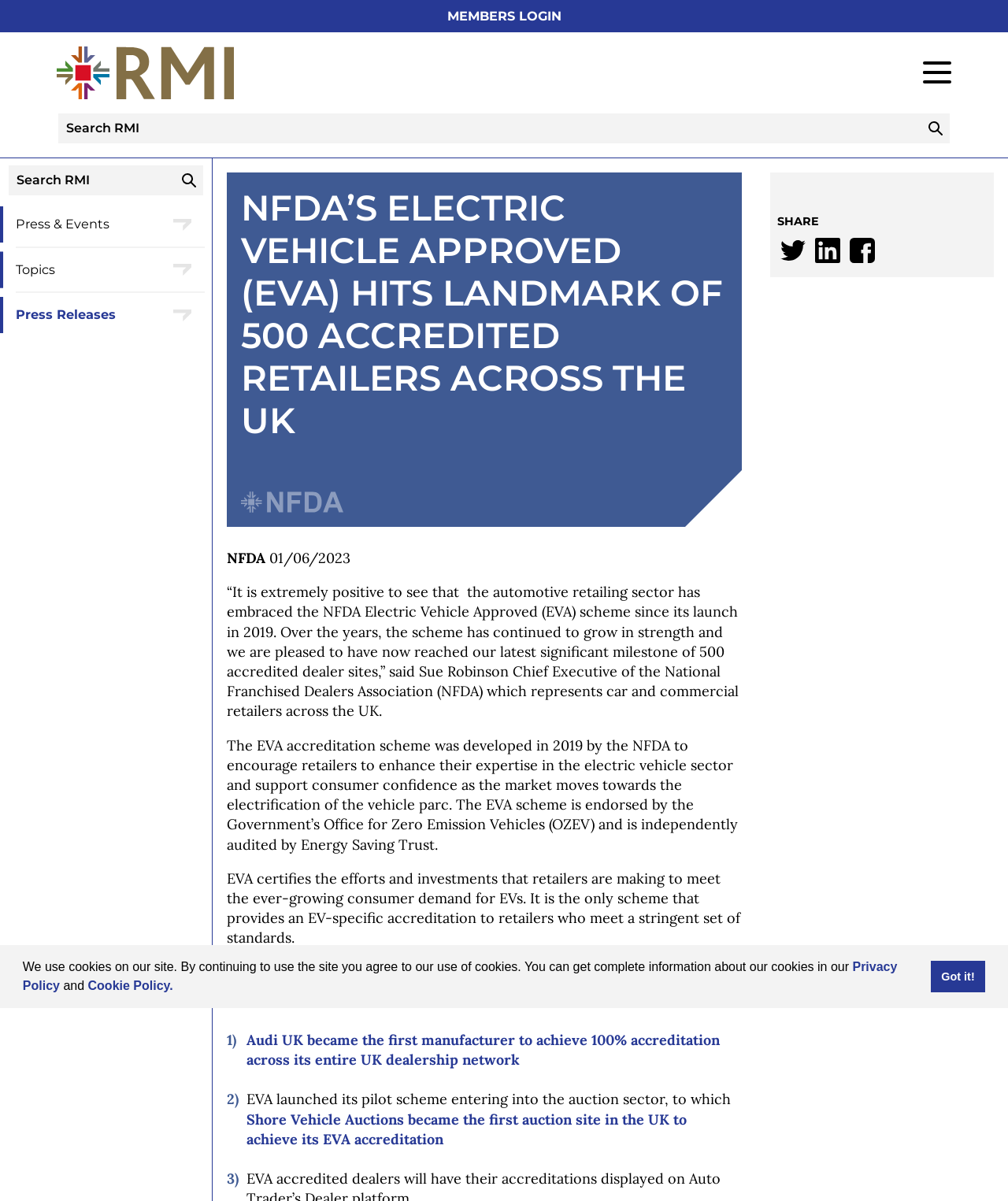Locate and extract the headline of this webpage.

NFDA’S ELECTRIC VEHICLE APPROVED (EVA) HITS LANDMARK OF 500 ACCREDITED RETAILERS ACROSS THE UK